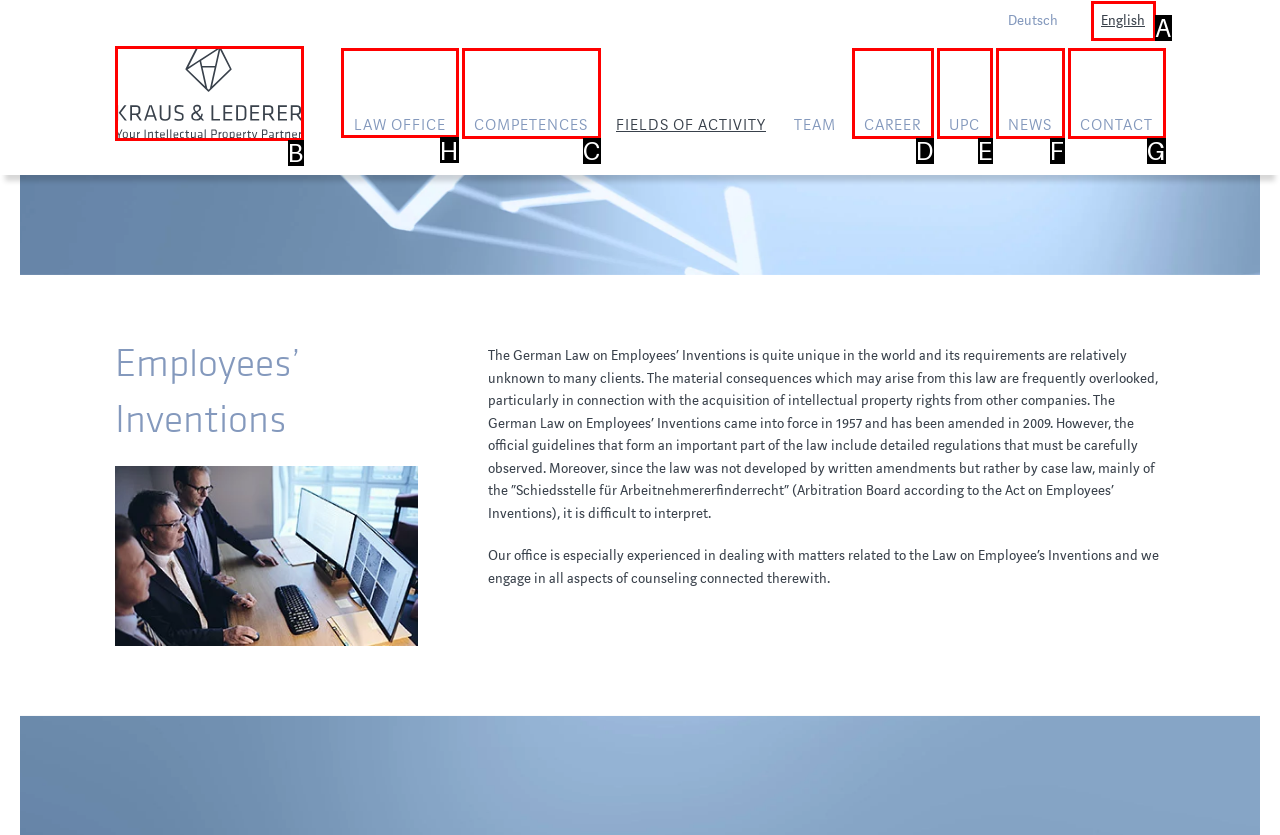Pick the right letter to click to achieve the task: View law office information
Answer with the letter of the correct option directly.

H